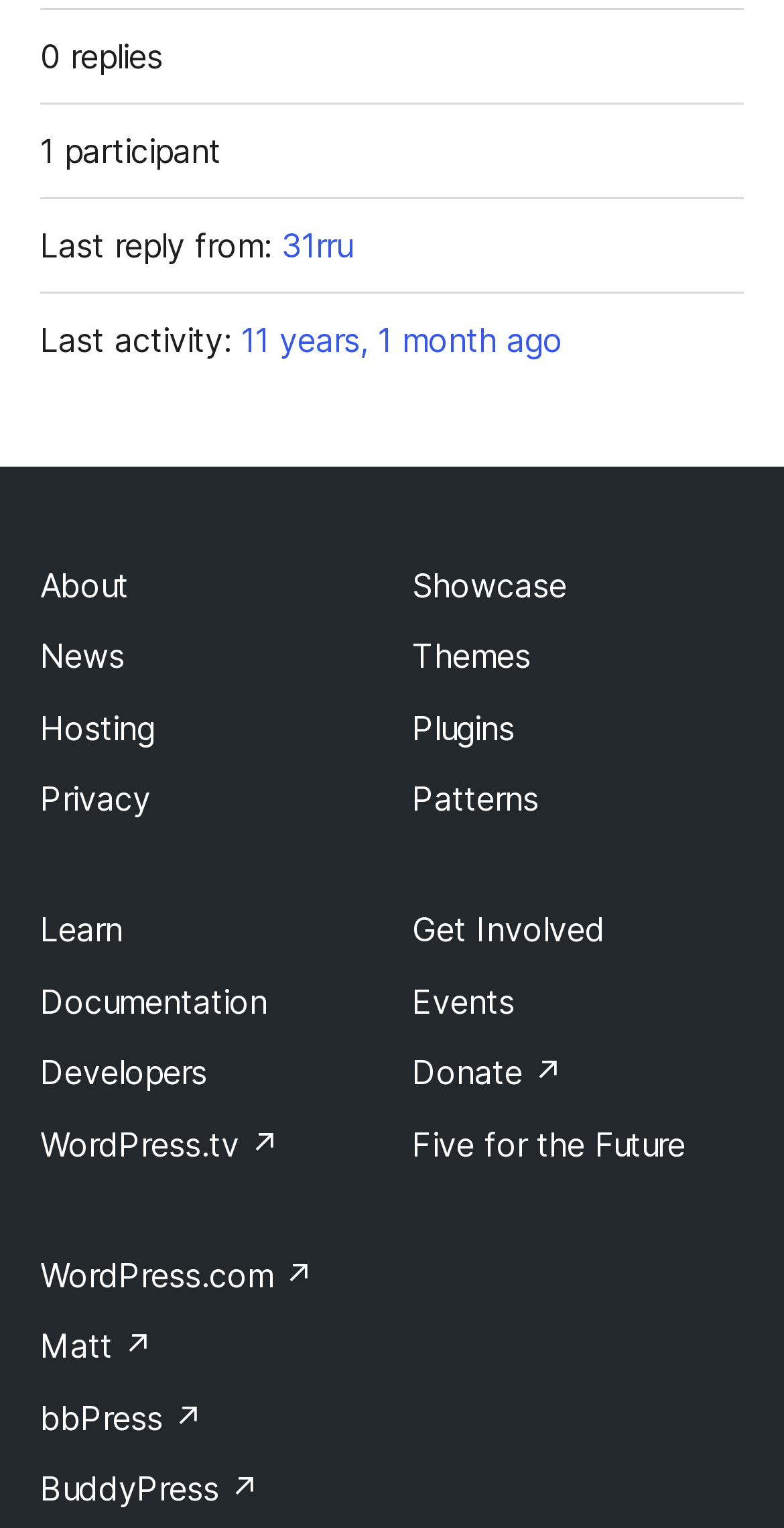From the webpage screenshot, predict the bounding box coordinates (top-left x, top-left y, bottom-right x, bottom-right y) for the UI element described here: WordPress.tv ↗

[0.051, 0.735, 0.356, 0.762]